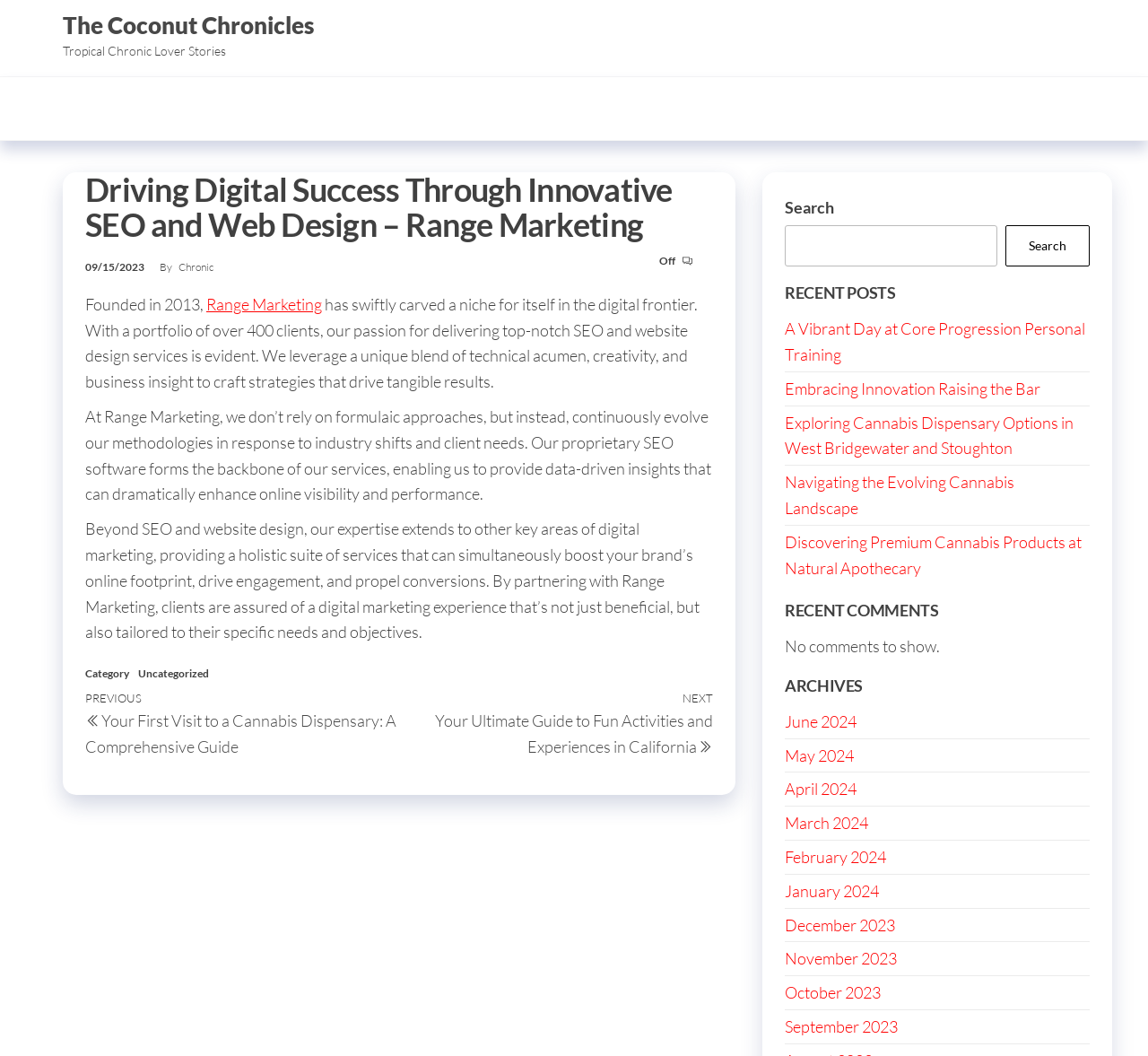Extract the main heading text from the webpage.

Driving Digital Success Through Innovative SEO and Web Design – Range Marketing